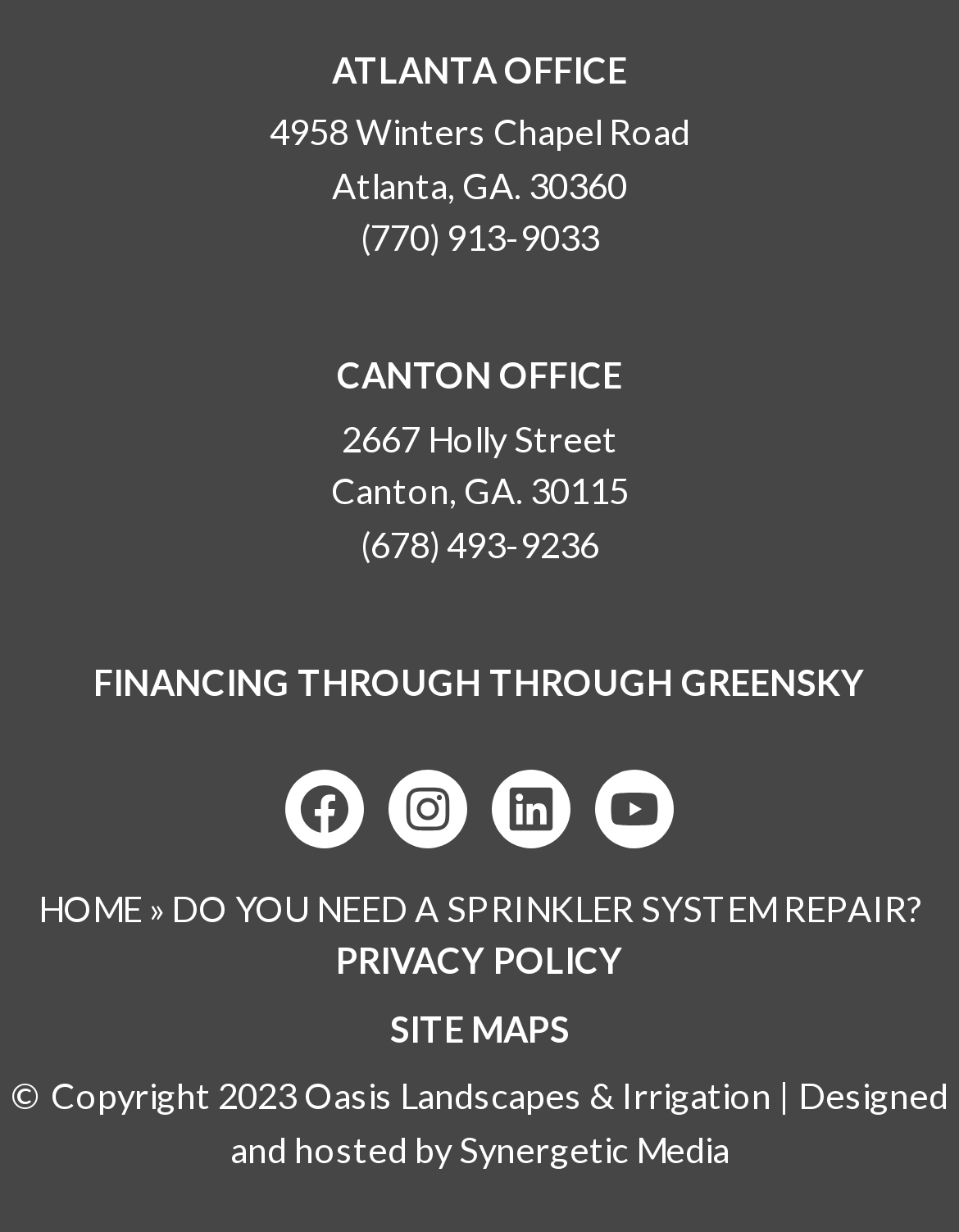Determine the bounding box coordinates of the section I need to click to execute the following instruction: "call Canton office". Provide the coordinates as four float numbers between 0 and 1, i.e., [left, top, right, bottom].

[0.376, 0.425, 0.624, 0.459]